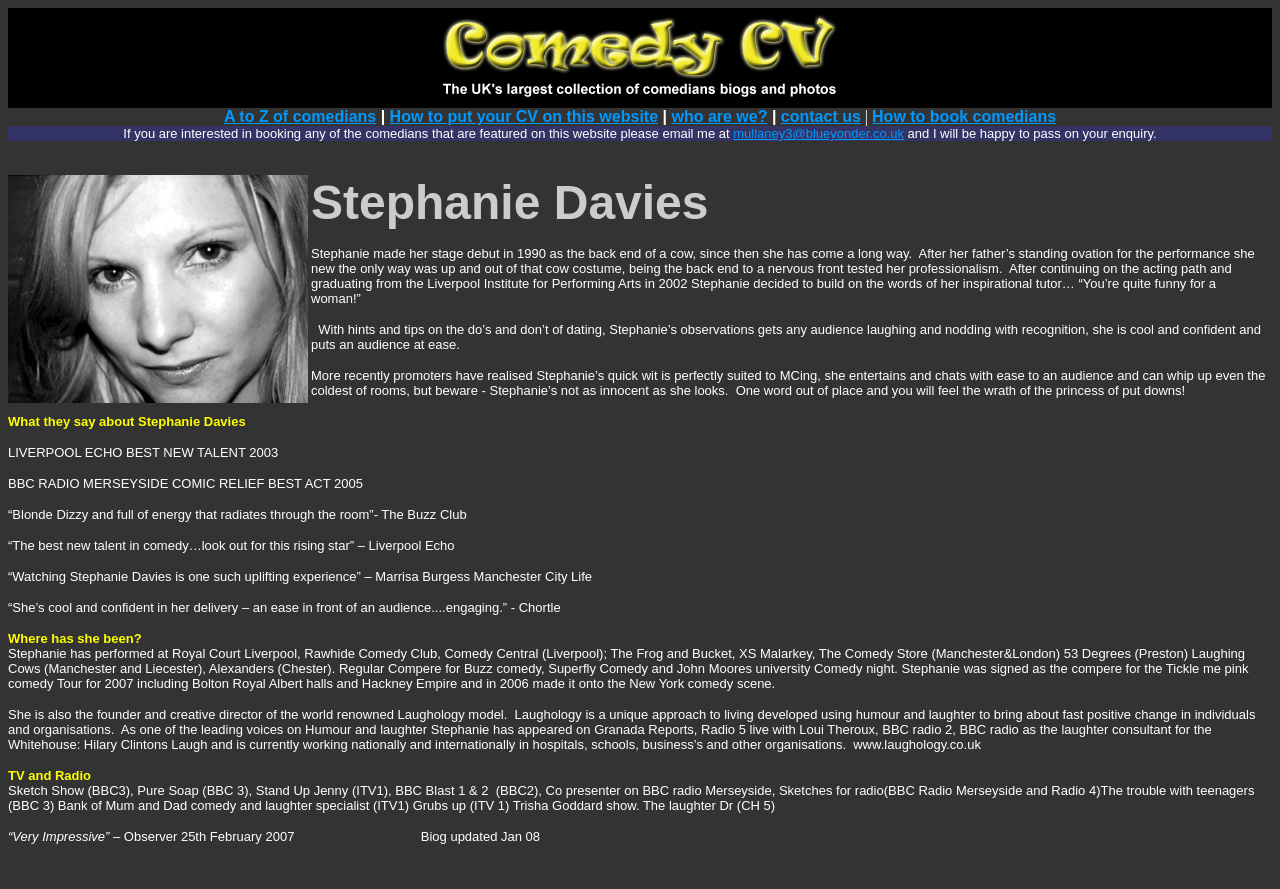How can I book a comedian?
Answer the question with a single word or phrase, referring to the image.

Email mullaney3@blueyonder.co.uk